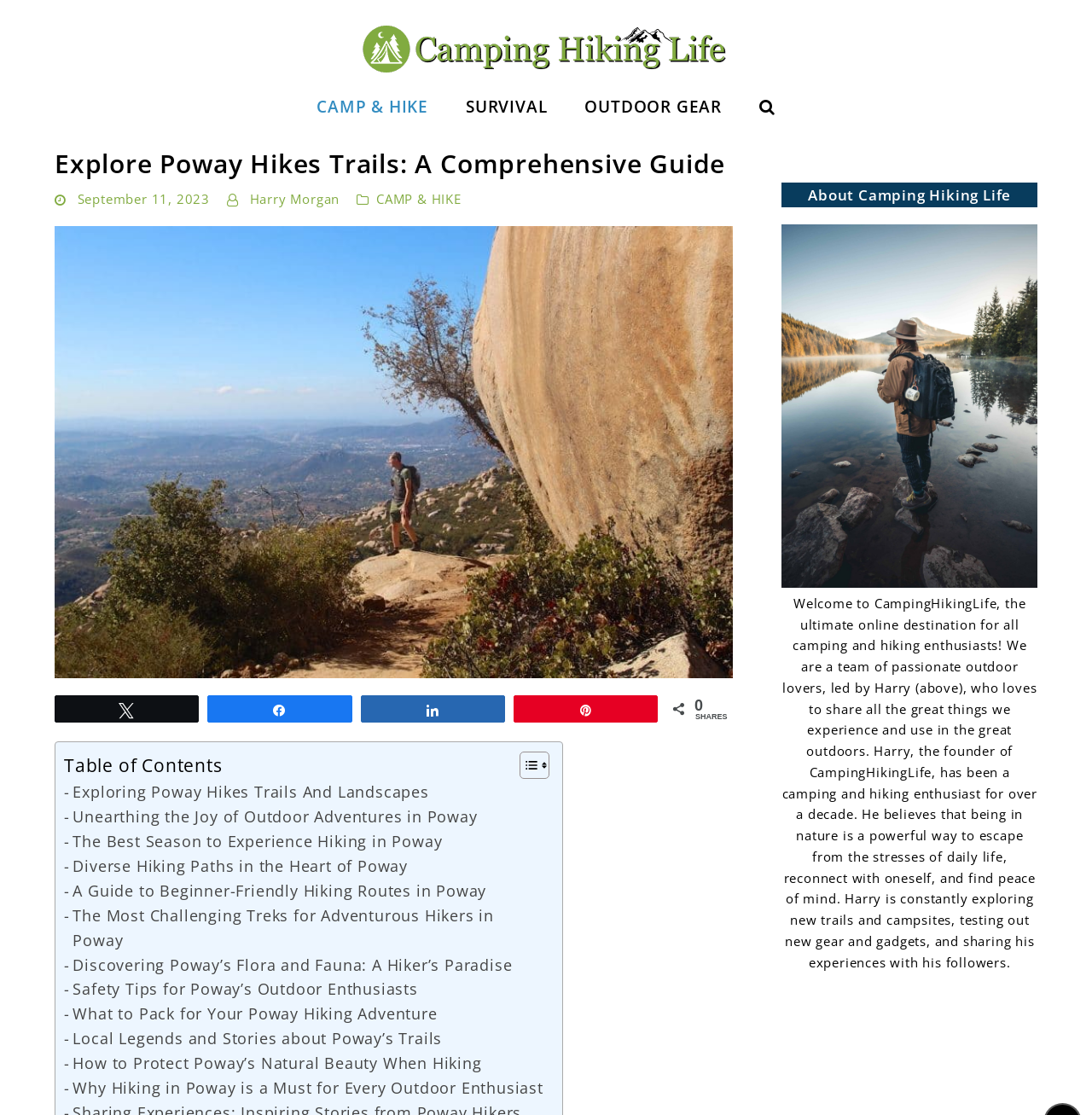Determine the main headline of the webpage and provide its text.

Camping Hiking Life